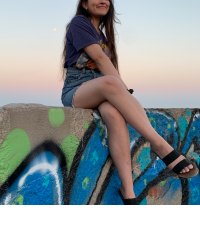Answer in one word or a short phrase: 
What is the background of the image?

Gradient sky